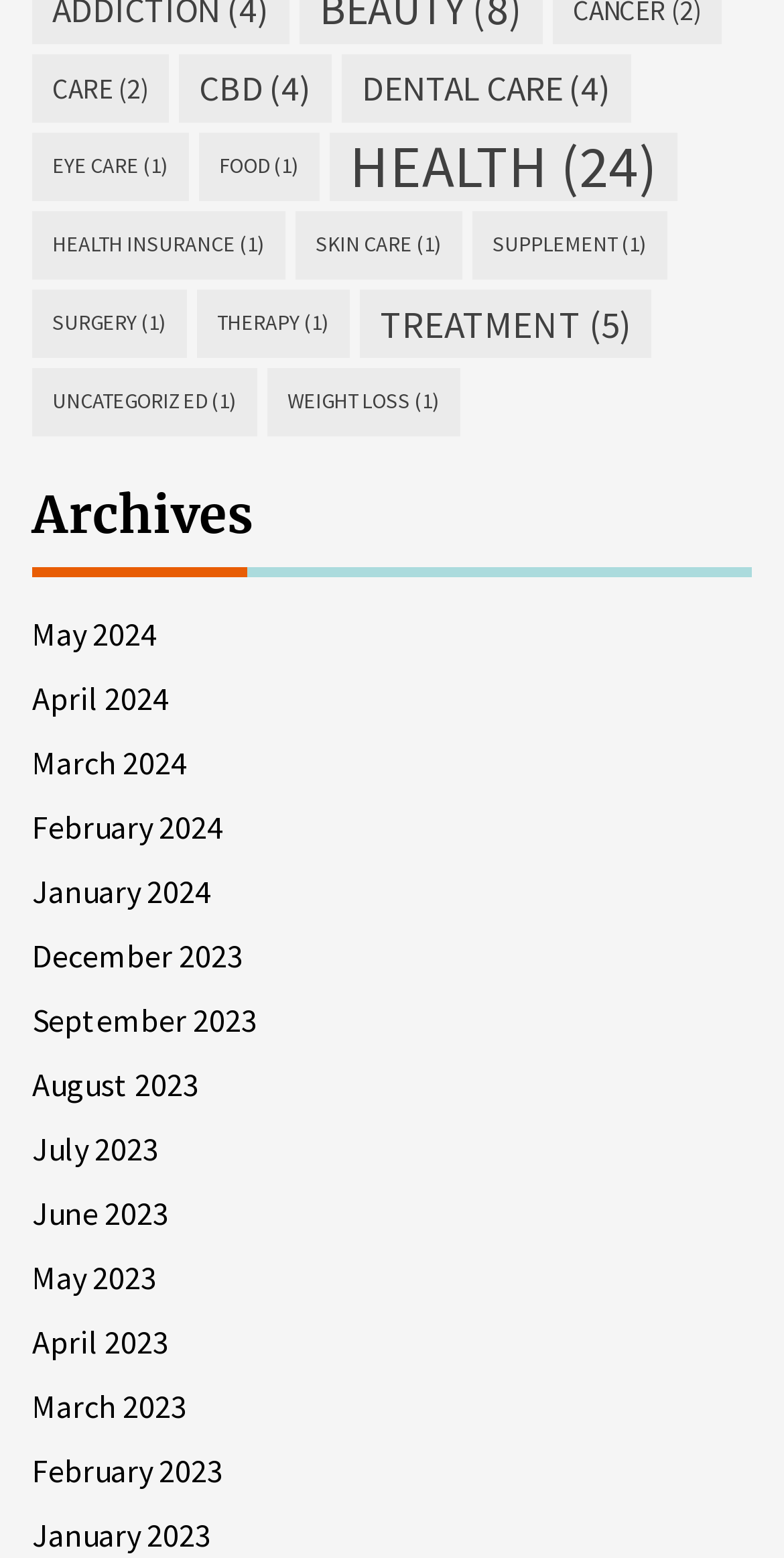Respond to the question below with a single word or phrase: What is the earliest month listed in the archives?

February 2023